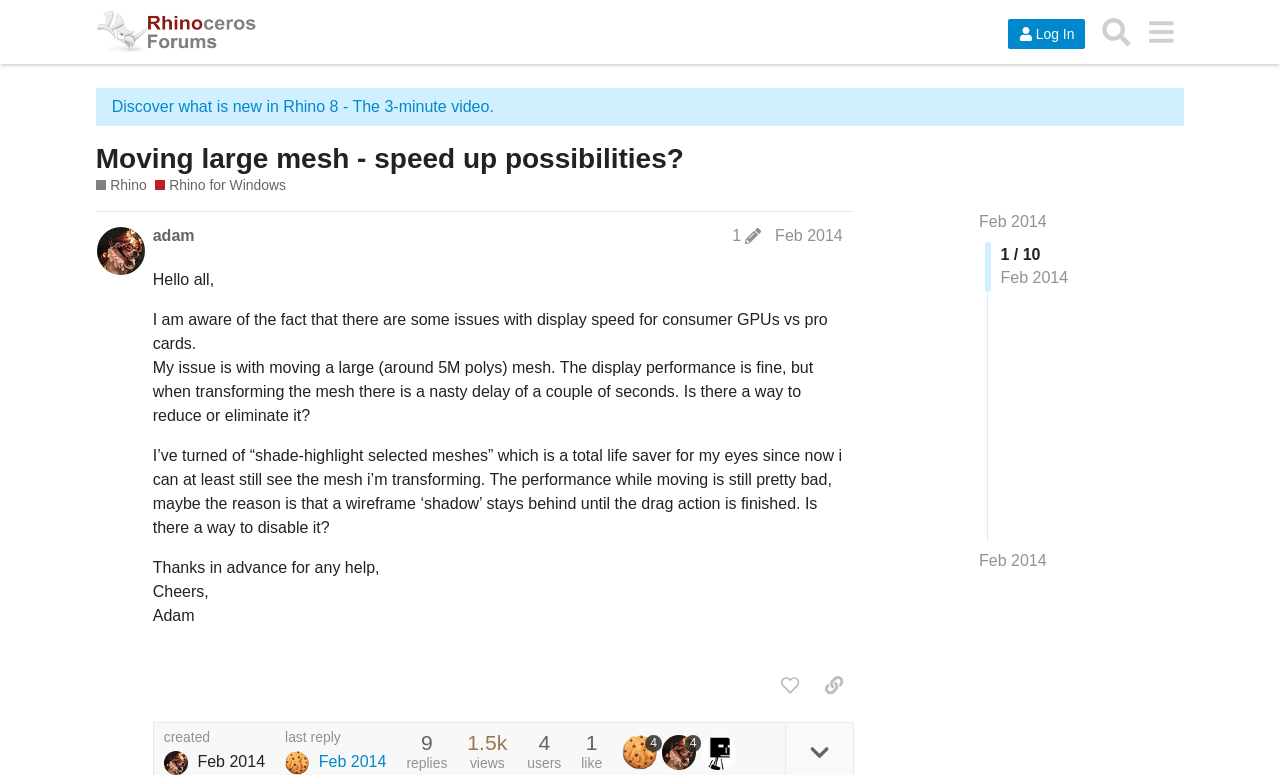What is the name of the user who created the topic 'Moving large mesh - speed up possibilities?'?
Use the information from the image to give a detailed answer to the question.

The name of the user who created the topic 'Moving large mesh - speed up possibilities?' is 'adam' as indicated by the text 'Adam' at the end of the post.